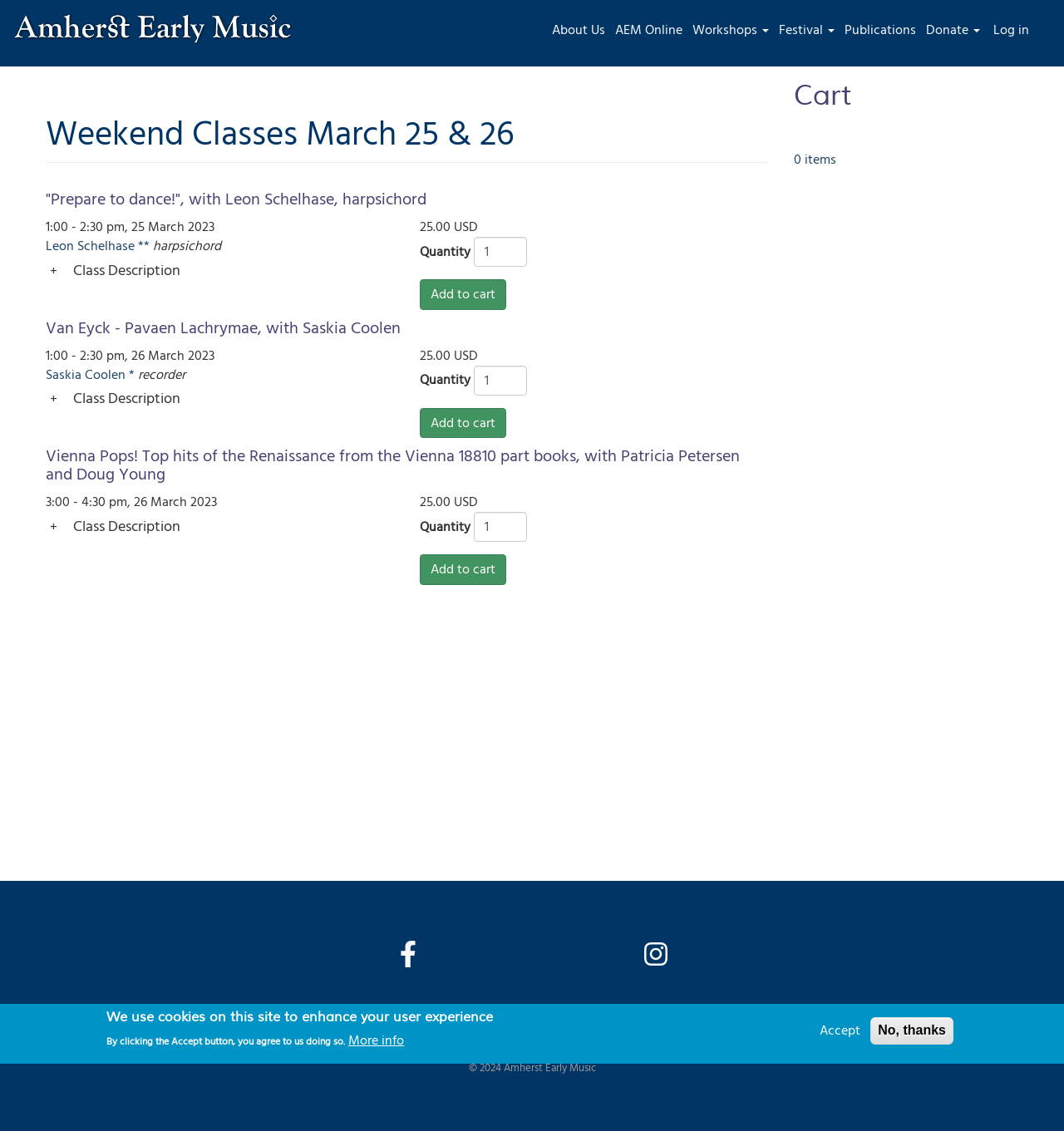Identify and provide the bounding box coordinates of the UI element described: "Donate". The coordinates should be formatted as [left, top, right, bottom], with each number being a float between 0 and 1.

[0.866, 0.011, 0.926, 0.042]